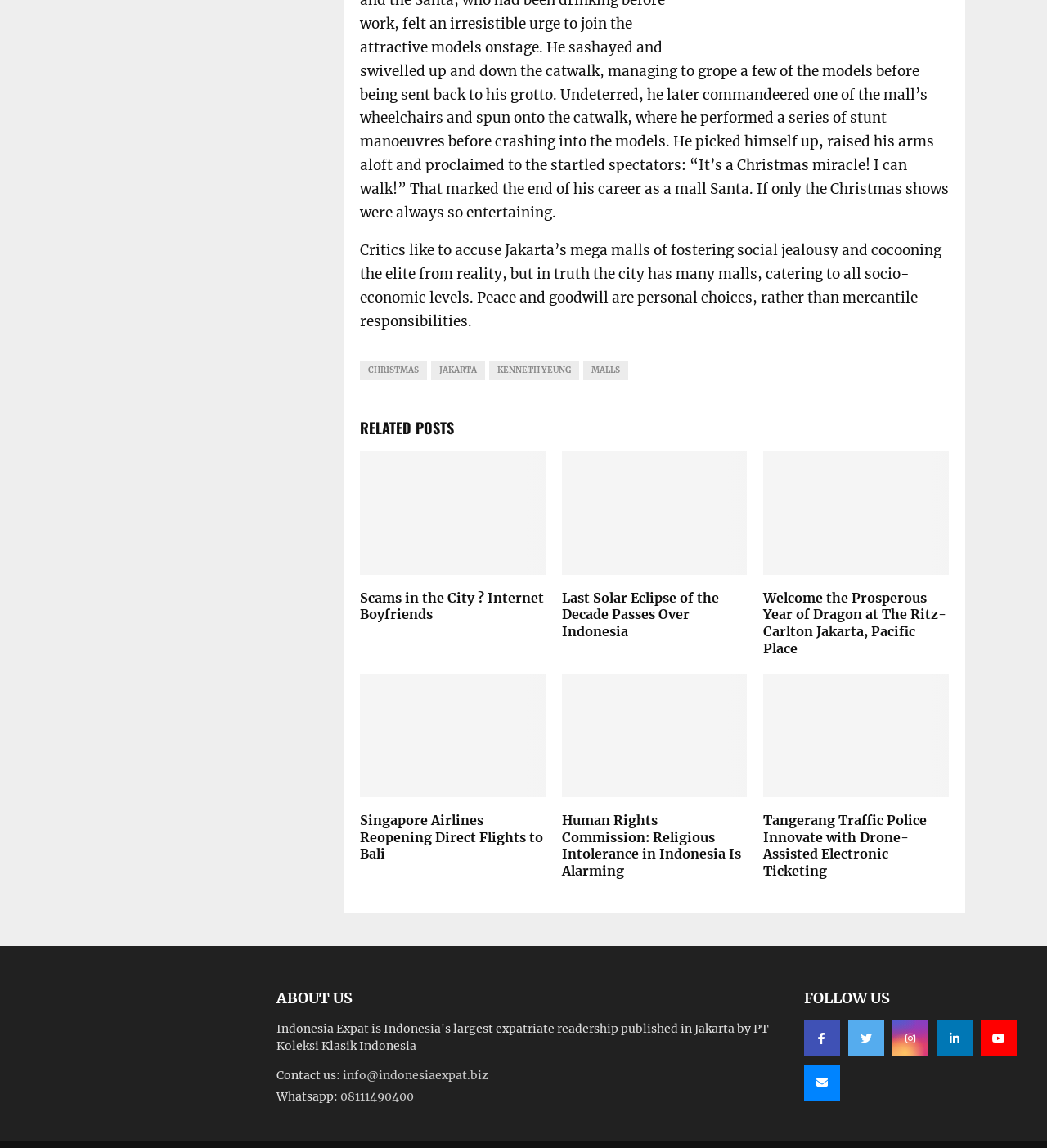Determine the bounding box coordinates for the UI element with the following description: "Linkedin". The coordinates should be four float numbers between 0 and 1, represented as [left, top, right, bottom].

[0.894, 0.889, 0.929, 0.92]